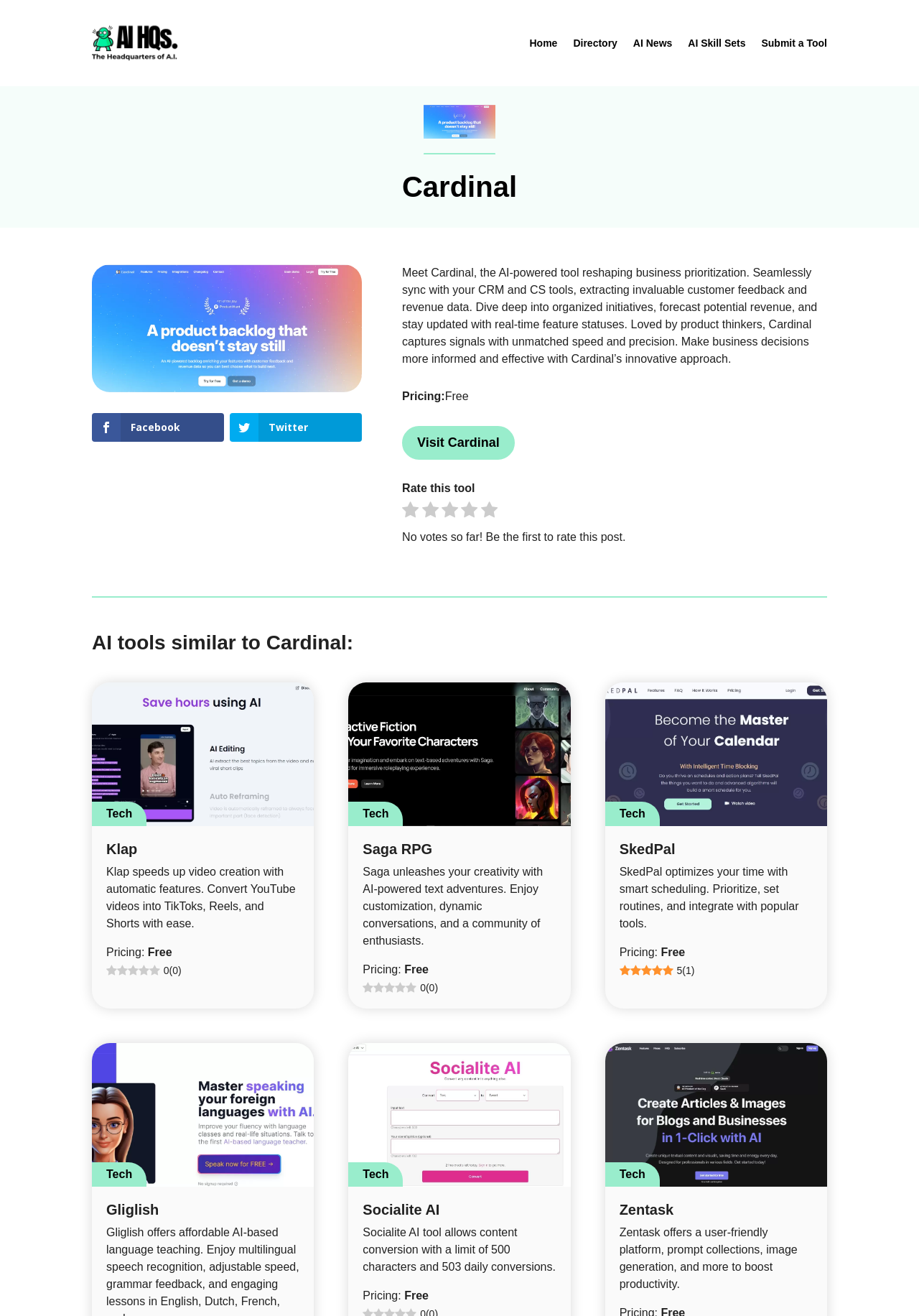Specify the bounding box coordinates for the region that must be clicked to perform the given instruction: "Explore Klap Tech".

[0.1, 0.519, 0.342, 0.753]